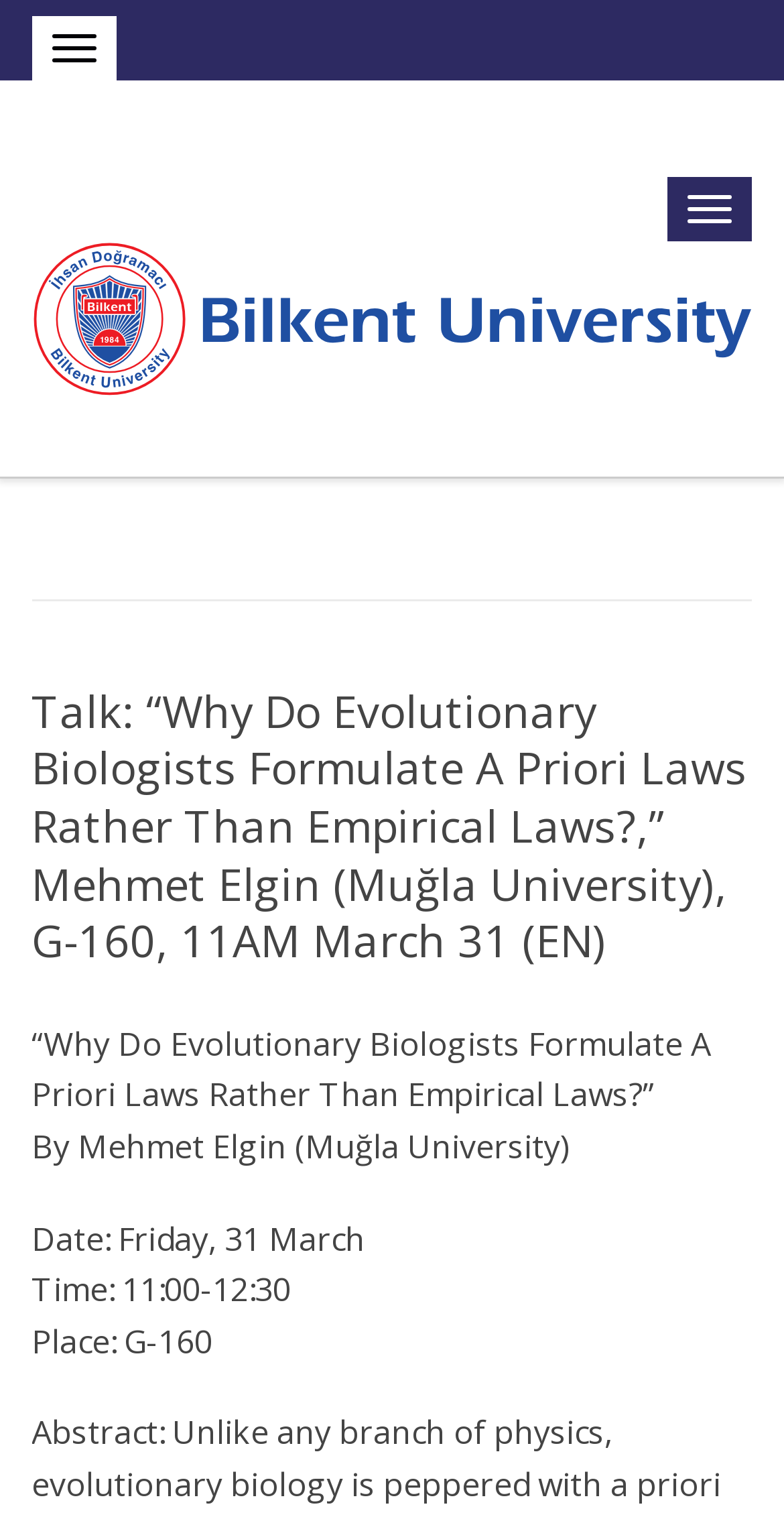Generate a comprehensive description of the contents of the webpage.

The webpage appears to be an event page for a talk at Bilkent University. At the top-left corner, there is a link, and at the top-right corner, there is another link. Below these links, there is a university logo, which is an image with the text "EN / Bilkent University". 

Below the logo, there is a heading that announces the talk, titled "Talk: “Why Do Evolutionary Biologists Formulate A Priori Laws Rather Than Empirical Laws?,” Mehmet Elgin (Muğla University), G-160, 11AM March 31 (EN)". 

Under the heading, there are four lines of text. The first line is the title of the talk, "“Why Do Evolutionary Biologists Formulate A Priori Laws Rather Than Empirical Laws?”". The second line is the speaker's name and affiliation, "By Mehmet Elgin (Muğla University)". The third line is the date of the event, "Date: Friday, 31 March". The fourth line provides the time and place of the event, "Time: 11:00-12:30" and "Place: G-160", respectively.